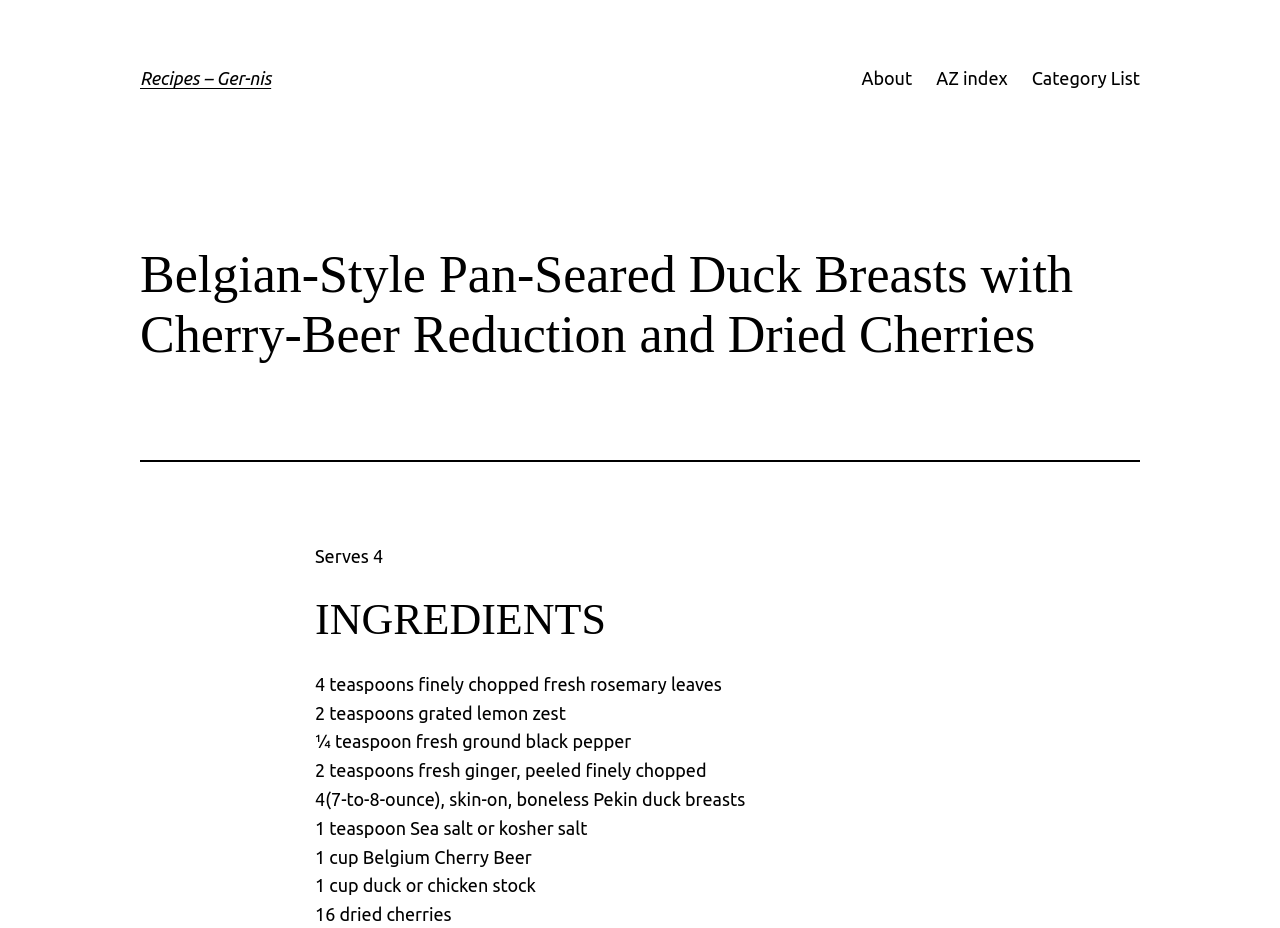How many servings does the recipe yield?
Refer to the image and offer an in-depth and detailed answer to the question.

I found the answer by looking at the top of the recipe, where it says 'Serves 4'.